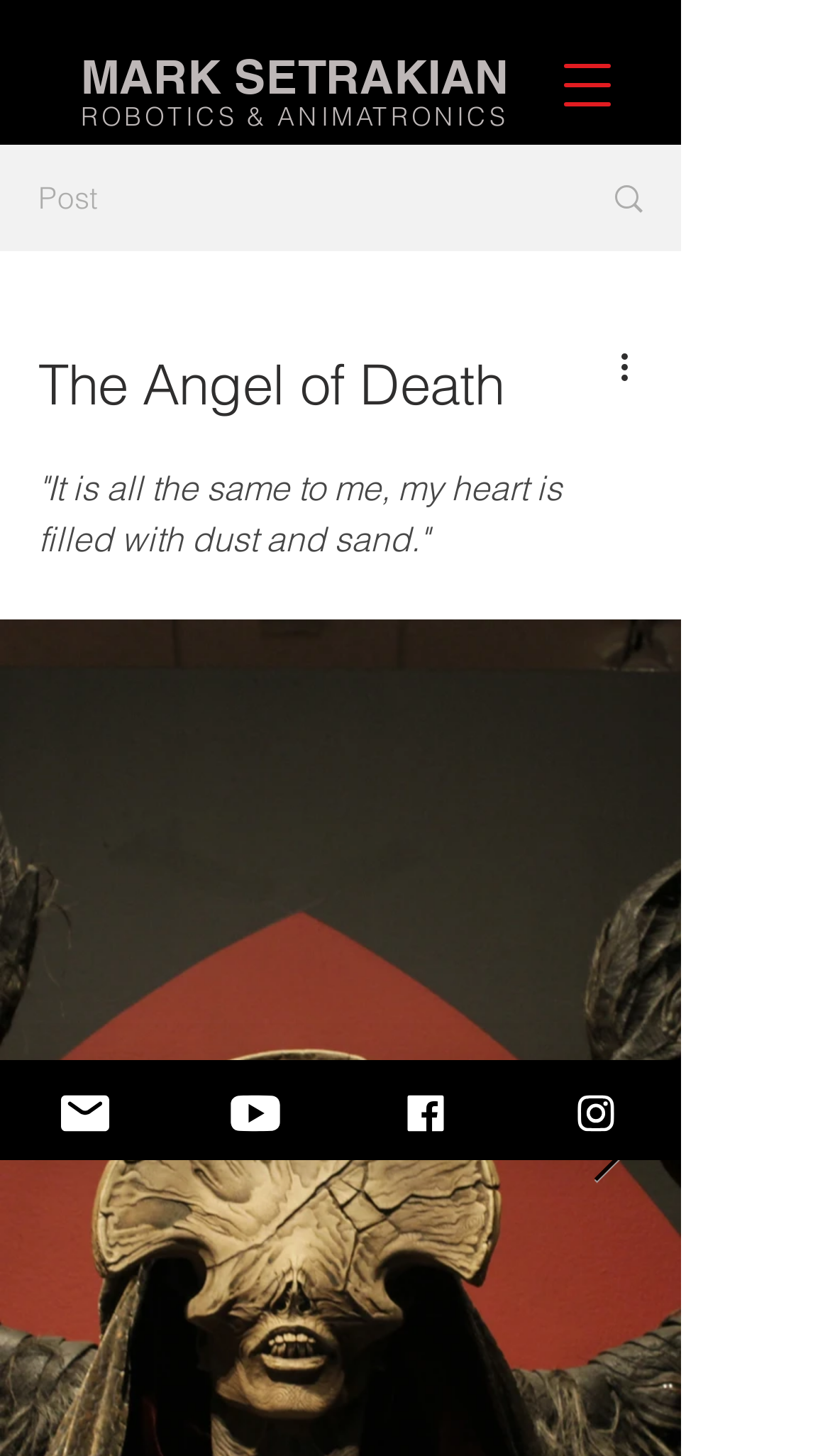Using the description "Search", locate and provide the bounding box of the UI element.

[0.695, 0.101, 0.818, 0.172]